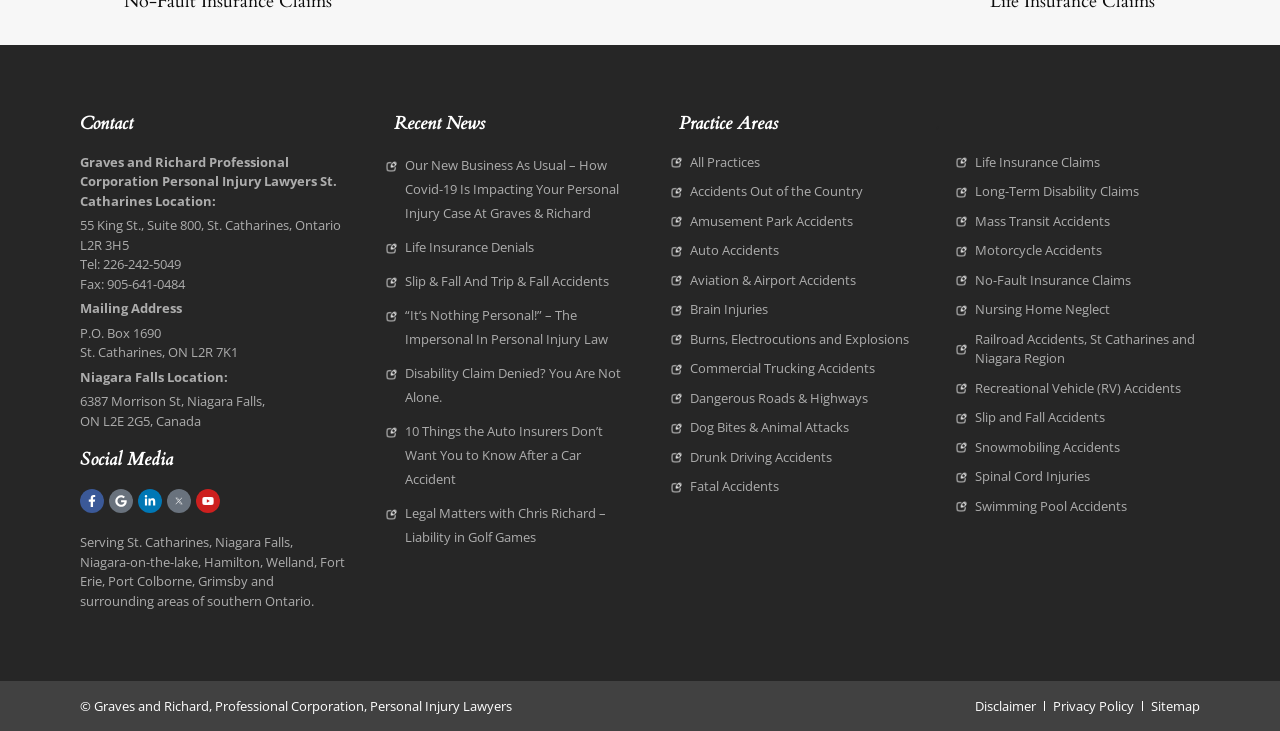Determine the bounding box coordinates of the clickable element to achieve the following action: 'Read Recent News'. Provide the coordinates as four float values between 0 and 1, formatted as [left, top, right, bottom].

[0.308, 0.157, 0.492, 0.182]